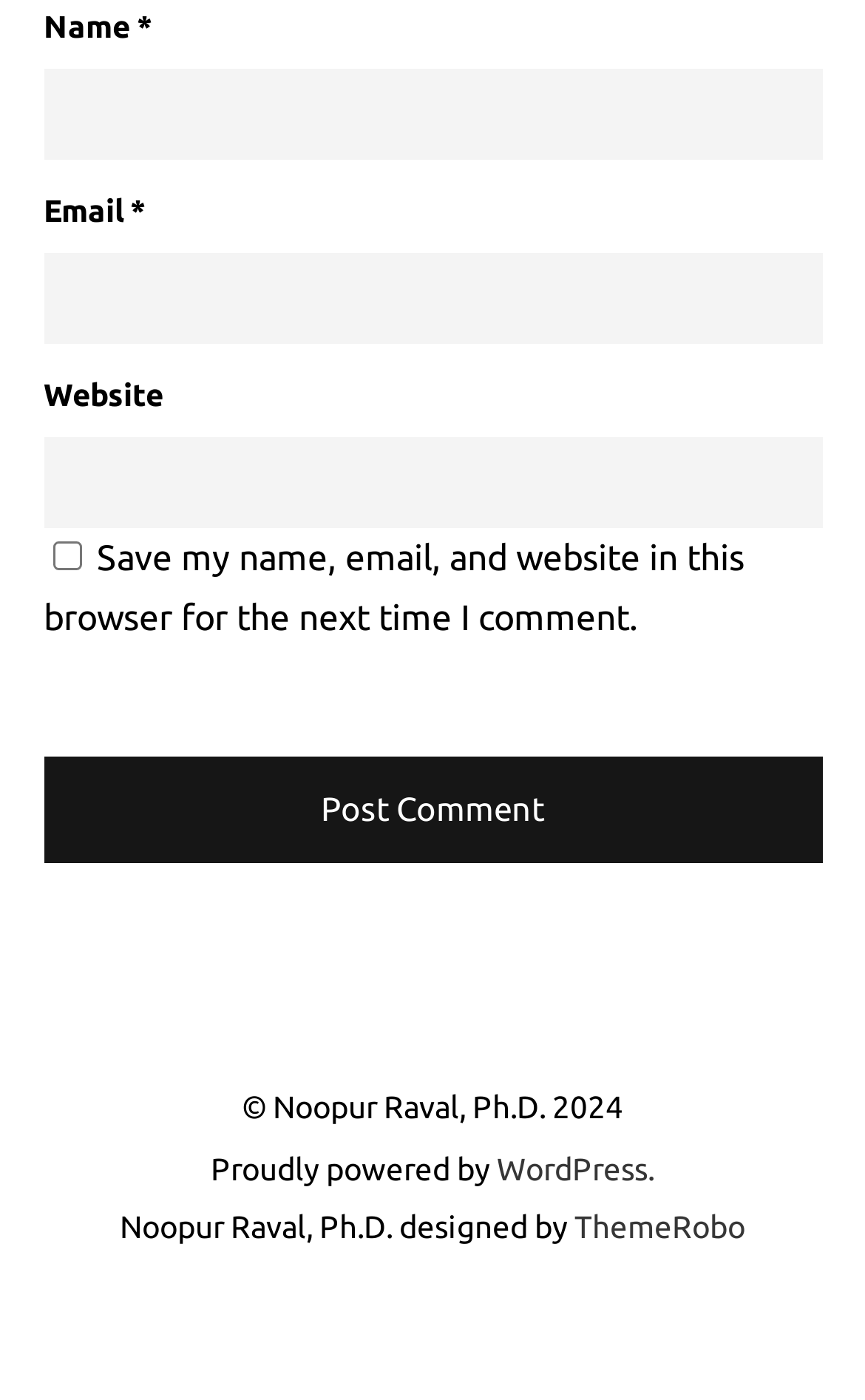Locate the bounding box for the described UI element: "ThemeRobo". Ensure the coordinates are four float numbers between 0 and 1, formatted as [left, top, right, bottom].

[0.664, 0.864, 0.862, 0.89]